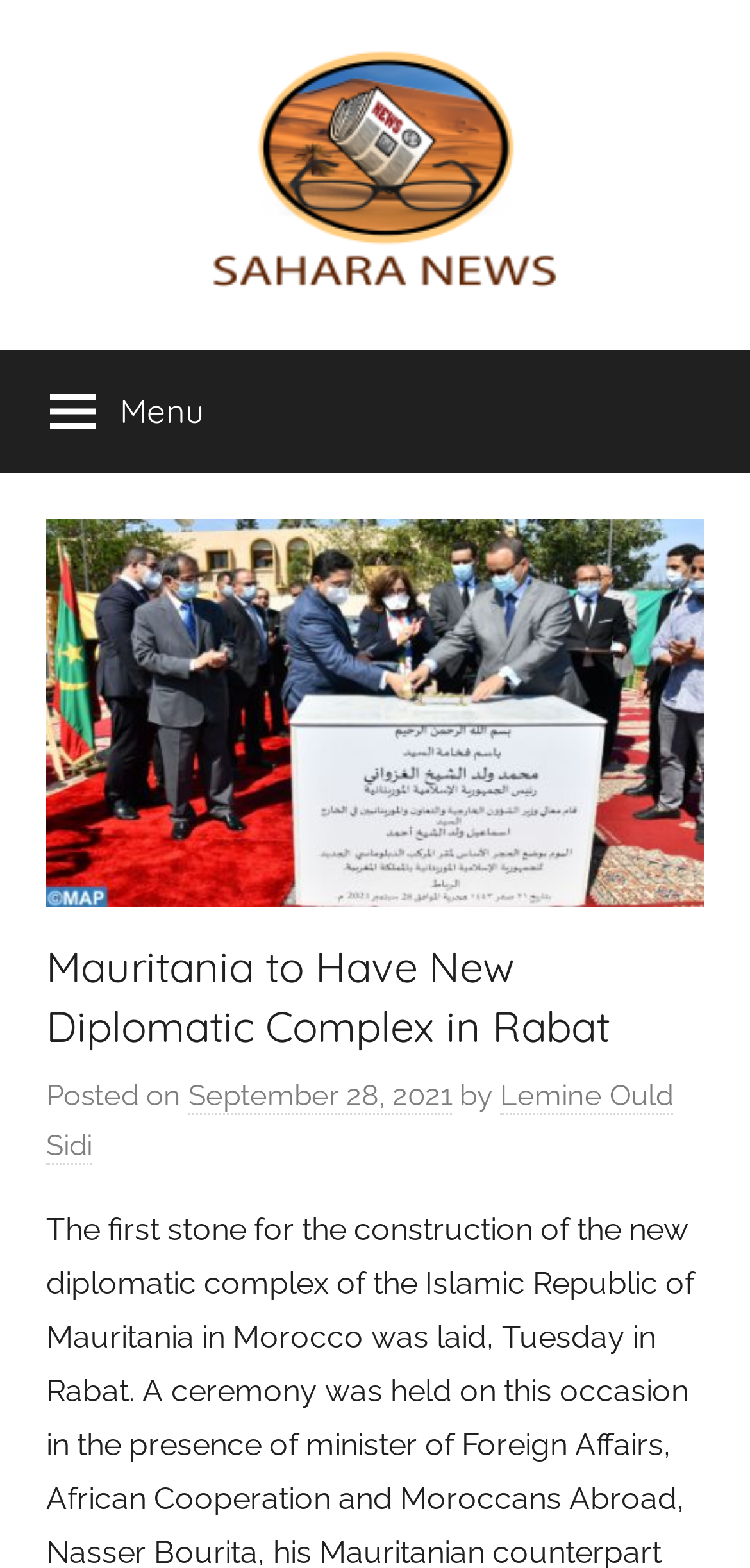Articulate a detailed summary of the webpage's content and design.

The webpage appears to be a news article page from Sahara News. At the top, there is a logo of Sahara News, which is an image with a link to the website's homepage. Below the logo, there is a tagline that reads "All the info on the Sahara revealed". 

To the right of the logo, there is a menu button labeled "Menu" that, when expanded, controls the primary menu. 

The main content of the page is a news article with a heading that reads "Mauritania to Have New Diplomatic Complex in Rabat". The article's metadata is displayed below the heading, including the date "September 28, 2021" and the author "Lemine Ould Sidi".